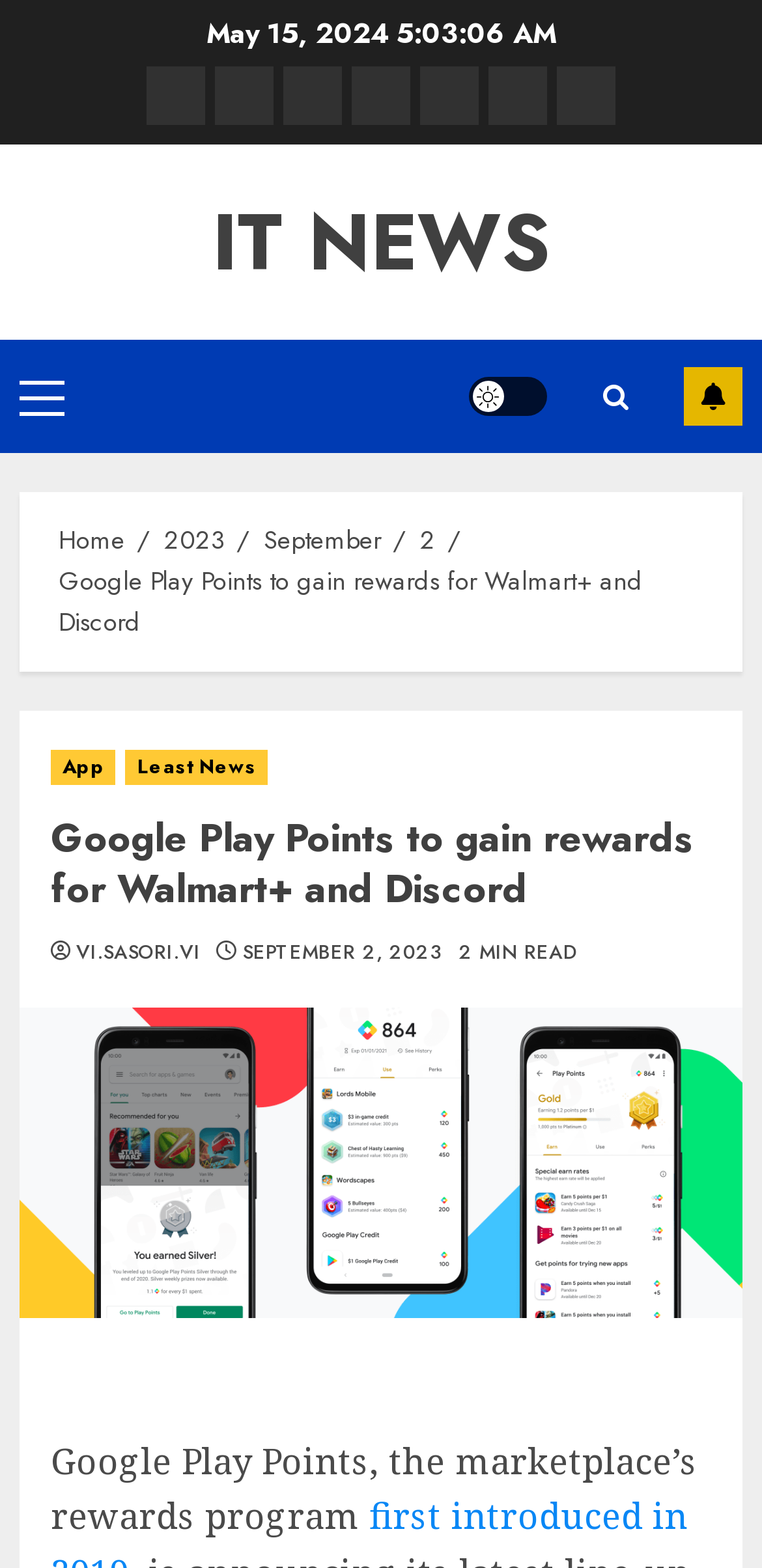Could you find the bounding box coordinates of the clickable area to complete this instruction: "View 'Copyright notice'"?

None